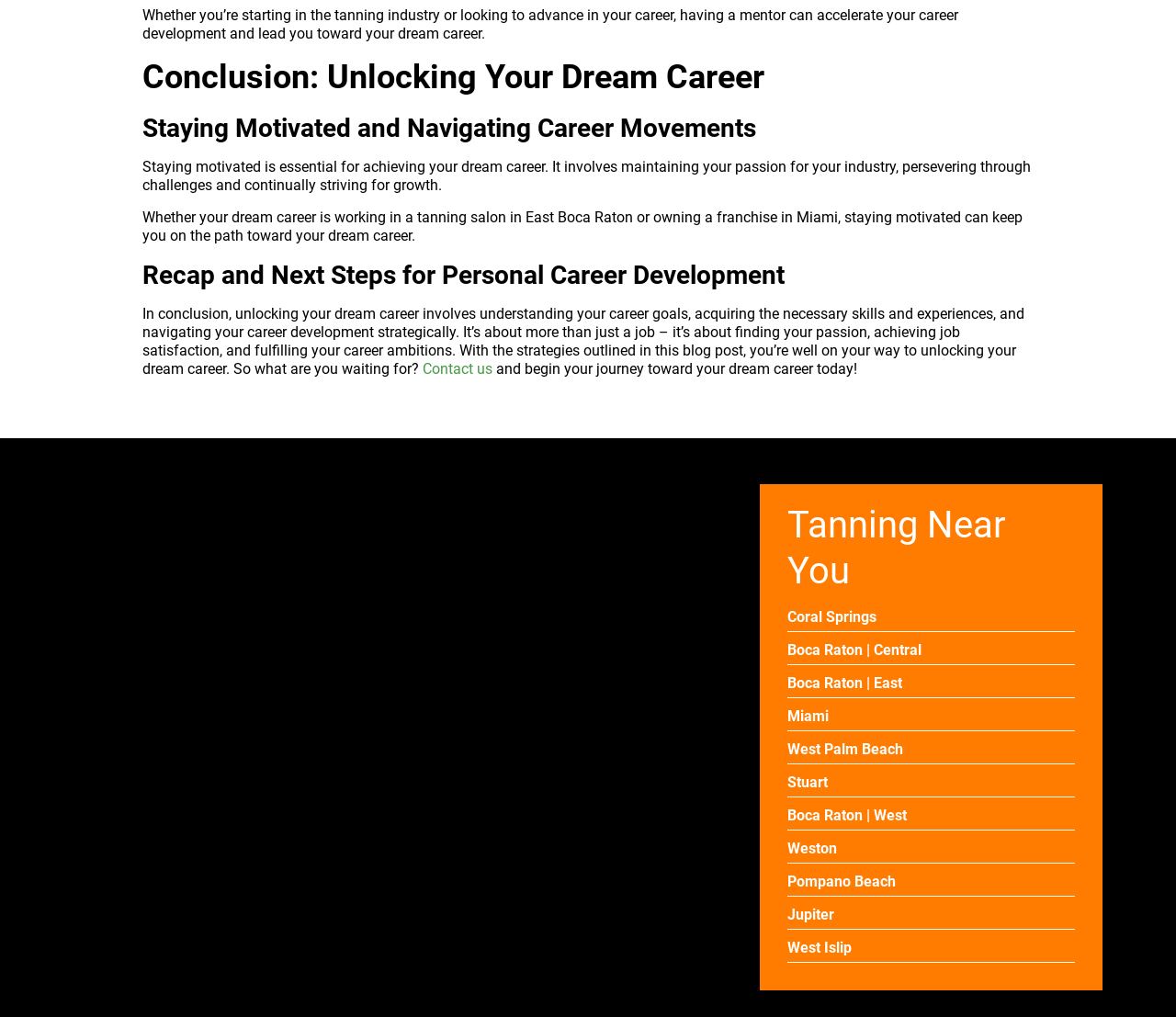Can you show the bounding box coordinates of the region to click on to complete the task described in the instruction: "Click 'Contact us'"?

[0.359, 0.354, 0.419, 0.371]